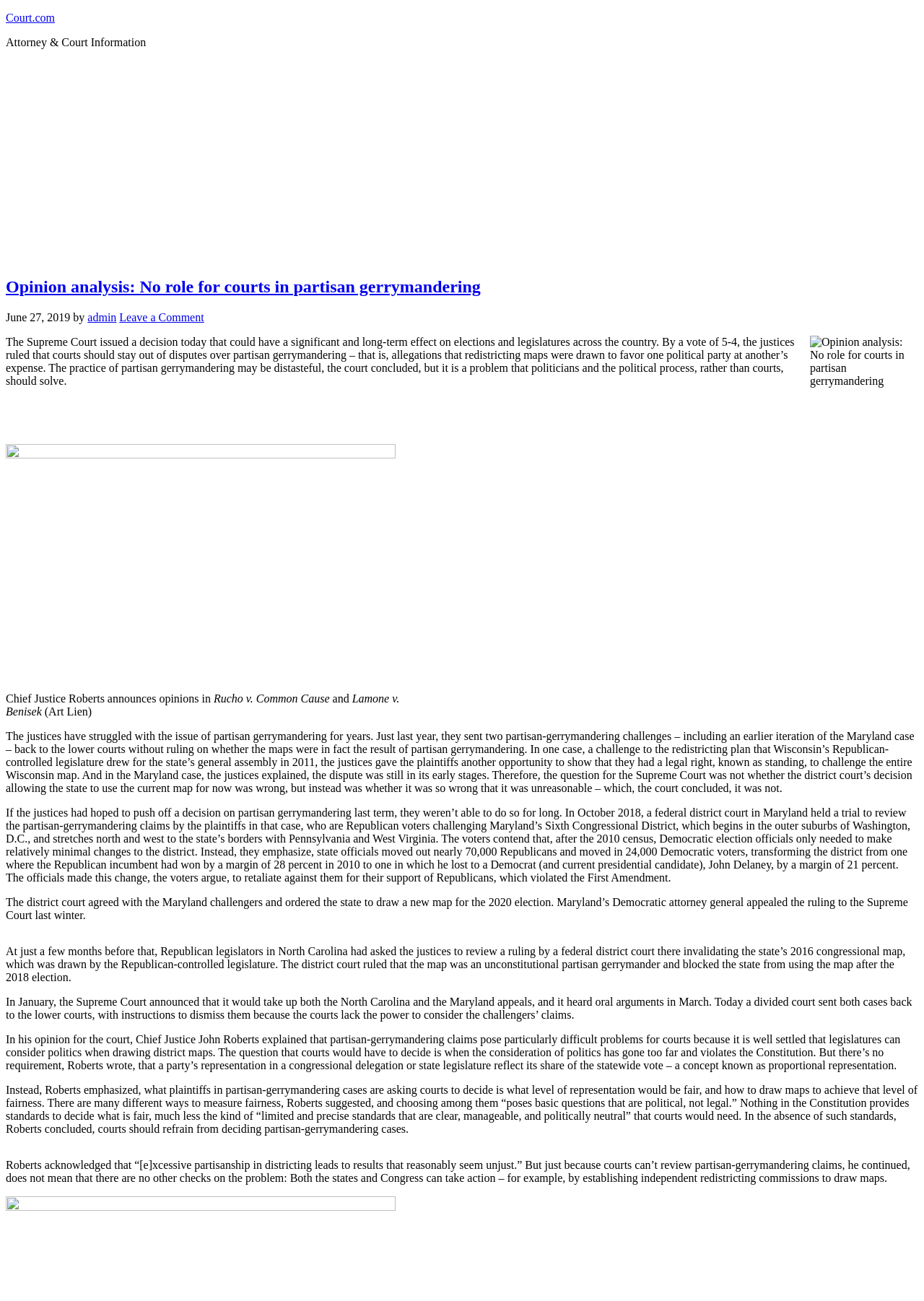Find the bounding box coordinates of the clickable region needed to perform the following instruction: "View the image 'Opinion analysis: No role for courts in partisan gerrymandering'". The coordinates should be provided as four float numbers between 0 and 1, i.e., [left, top, right, bottom].

[0.877, 0.258, 0.994, 0.341]